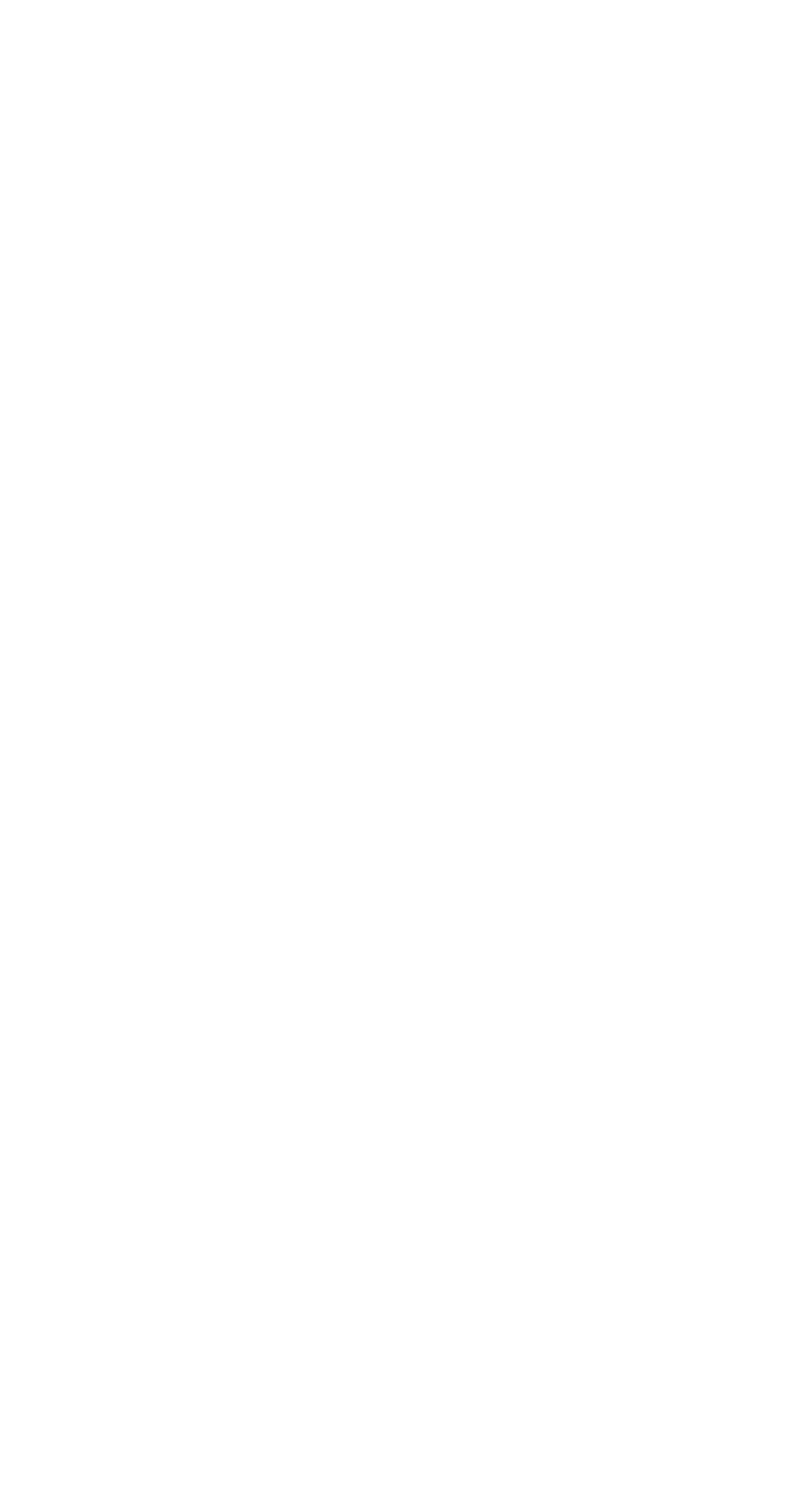Provide the bounding box coordinates of the HTML element described by the text: "No Comments". The coordinates should be in the format [left, top, right, bottom] with values between 0 and 1.

None